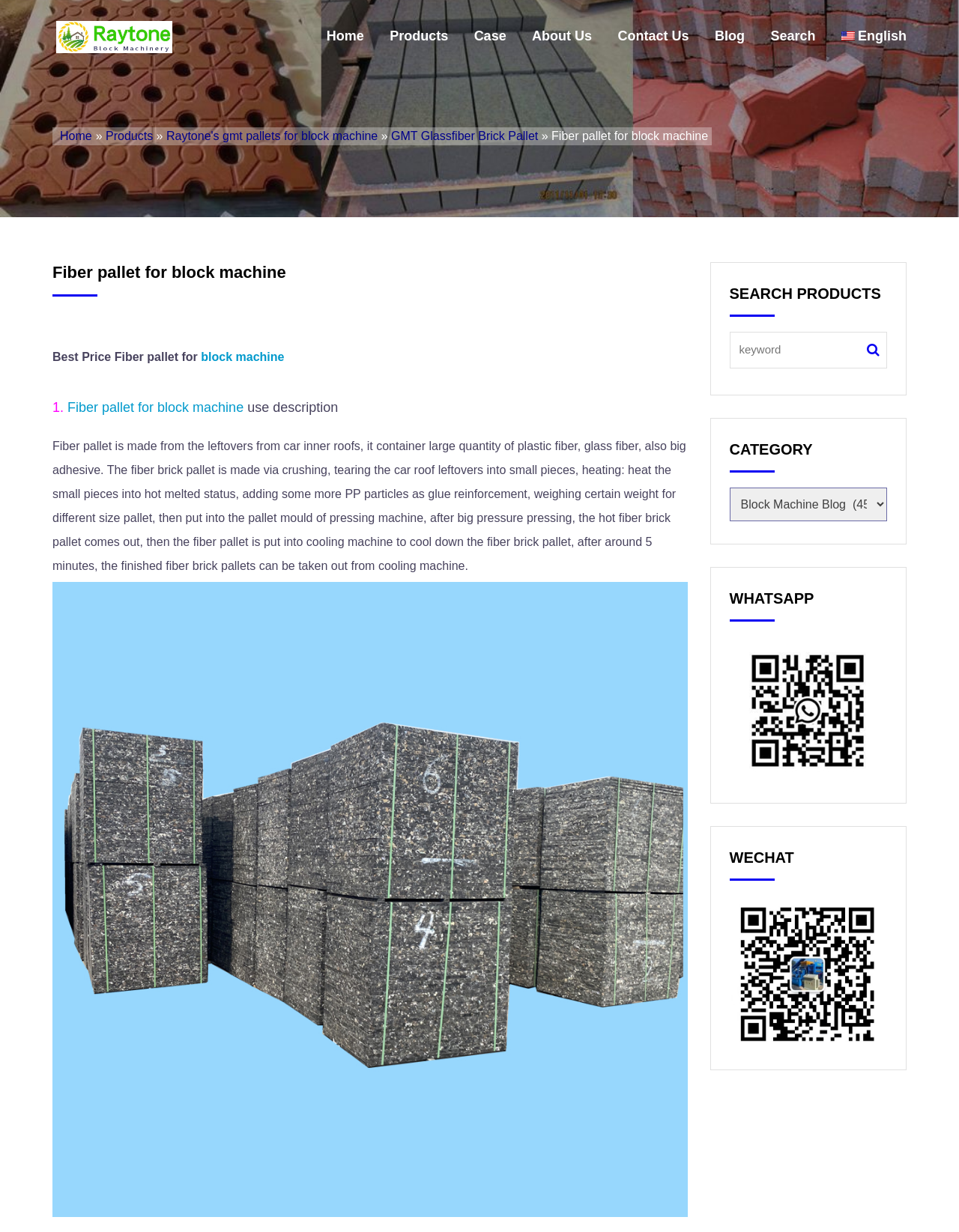Can you identify the bounding box coordinates of the clickable region needed to carry out this instruction: 'Search for products'? The coordinates should be four float numbers within the range of 0 to 1, stated as [left, top, right, bottom].

[0.761, 0.269, 0.925, 0.302]